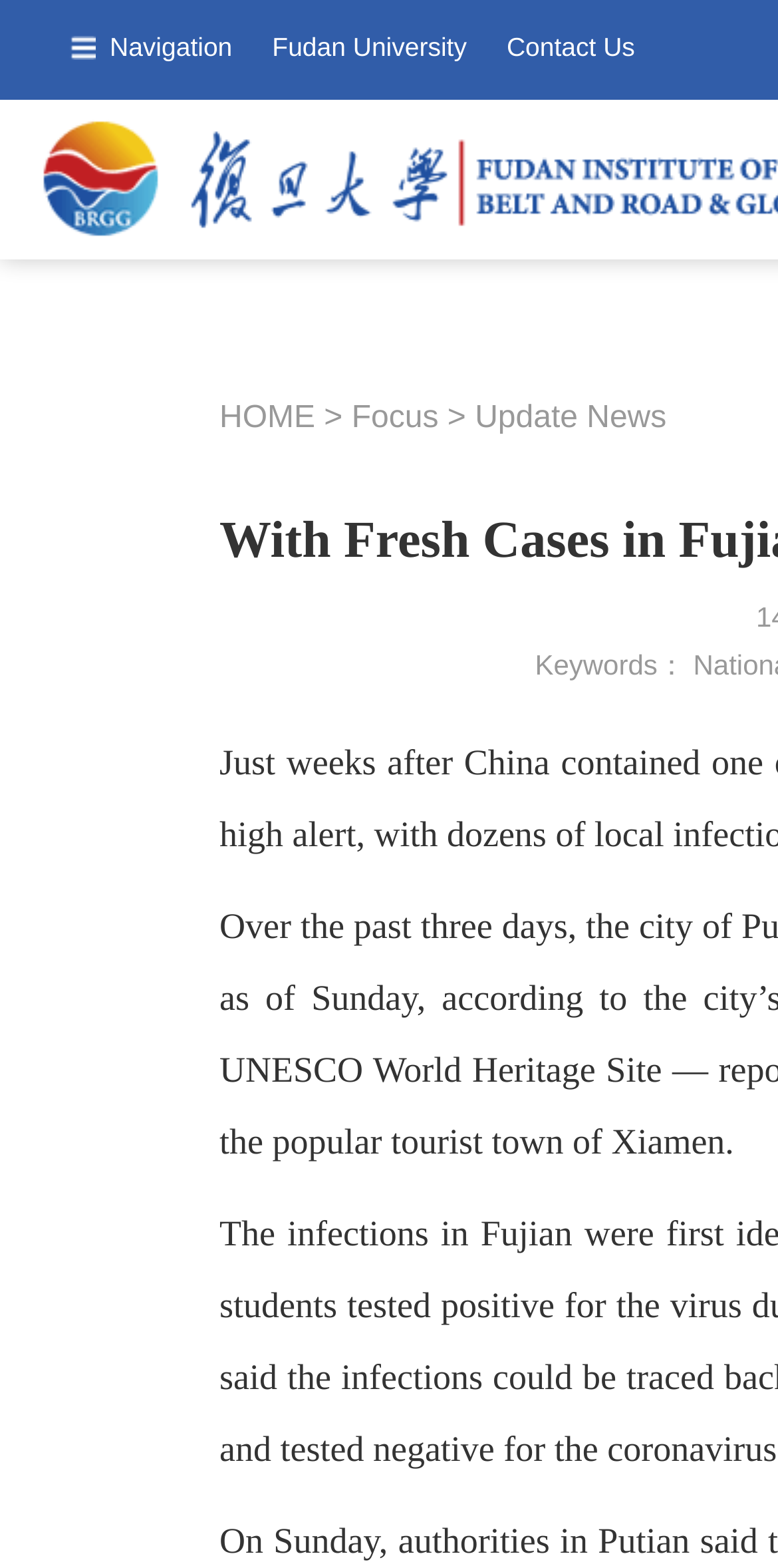Give a short answer to this question using one word or a phrase:
What is the purpose of the 'Contact Us' link?

To contact the institute